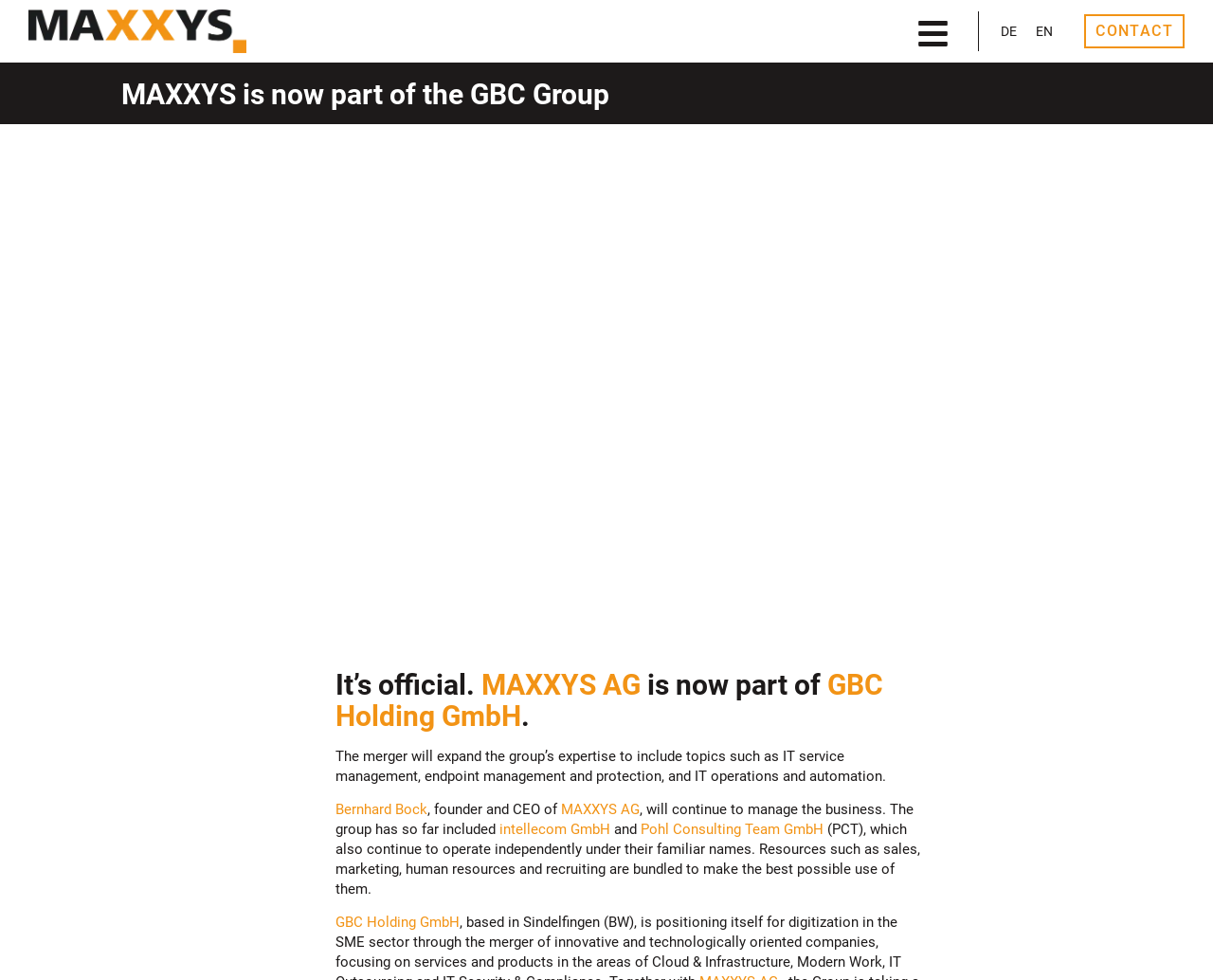Please provide the bounding box coordinates for the element that needs to be clicked to perform the following instruction: "View the post by Joseph". The coordinates should be given as four float numbers between 0 and 1, i.e., [left, top, right, bottom].

None